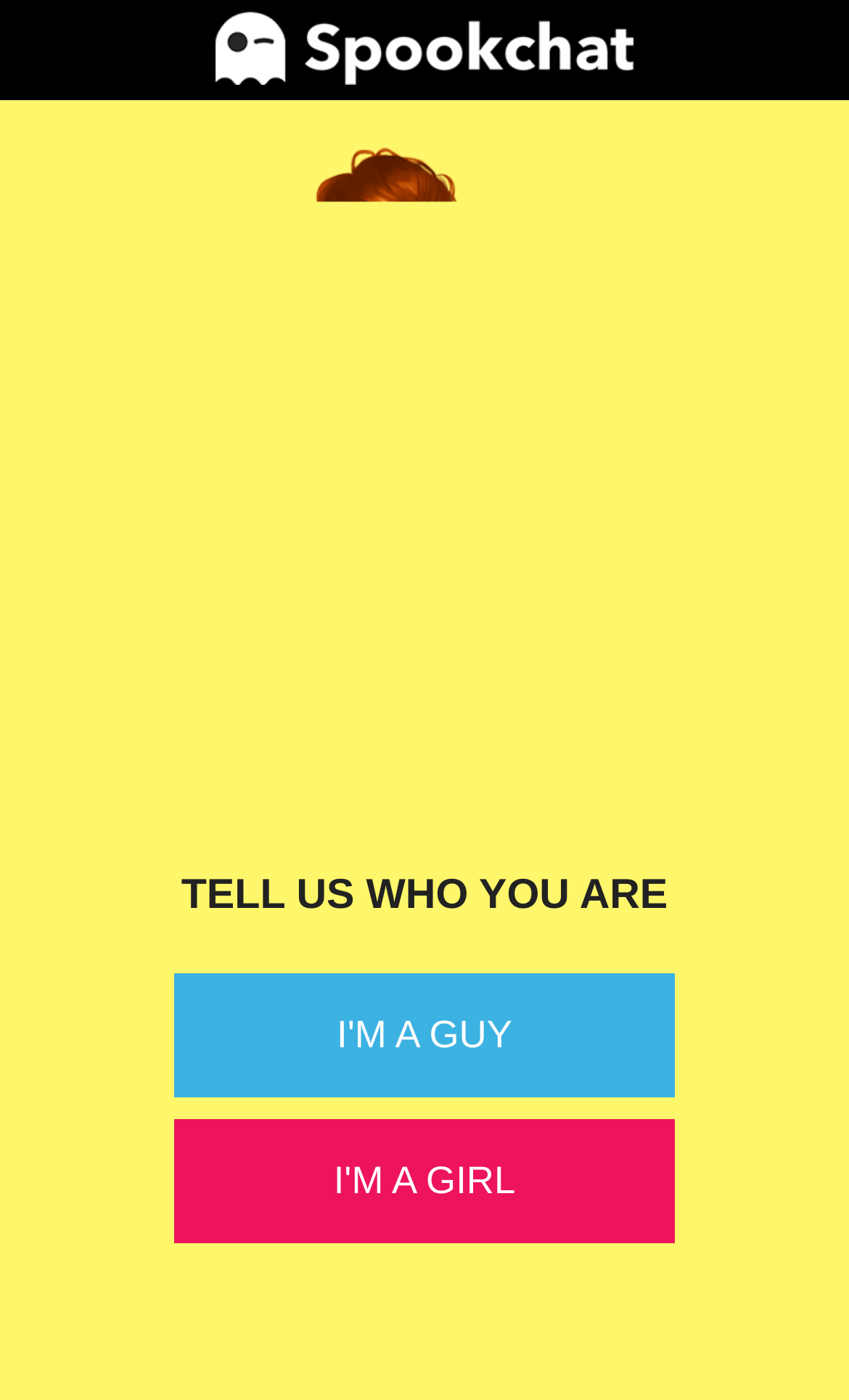Using the format (top-left x, top-left y, bottom-right x, bottom-right y), provide the bounding box coordinates for the described UI element. All values should be floating point numbers between 0 and 1: I'm a girl

[0.205, 0.286, 0.795, 0.375]